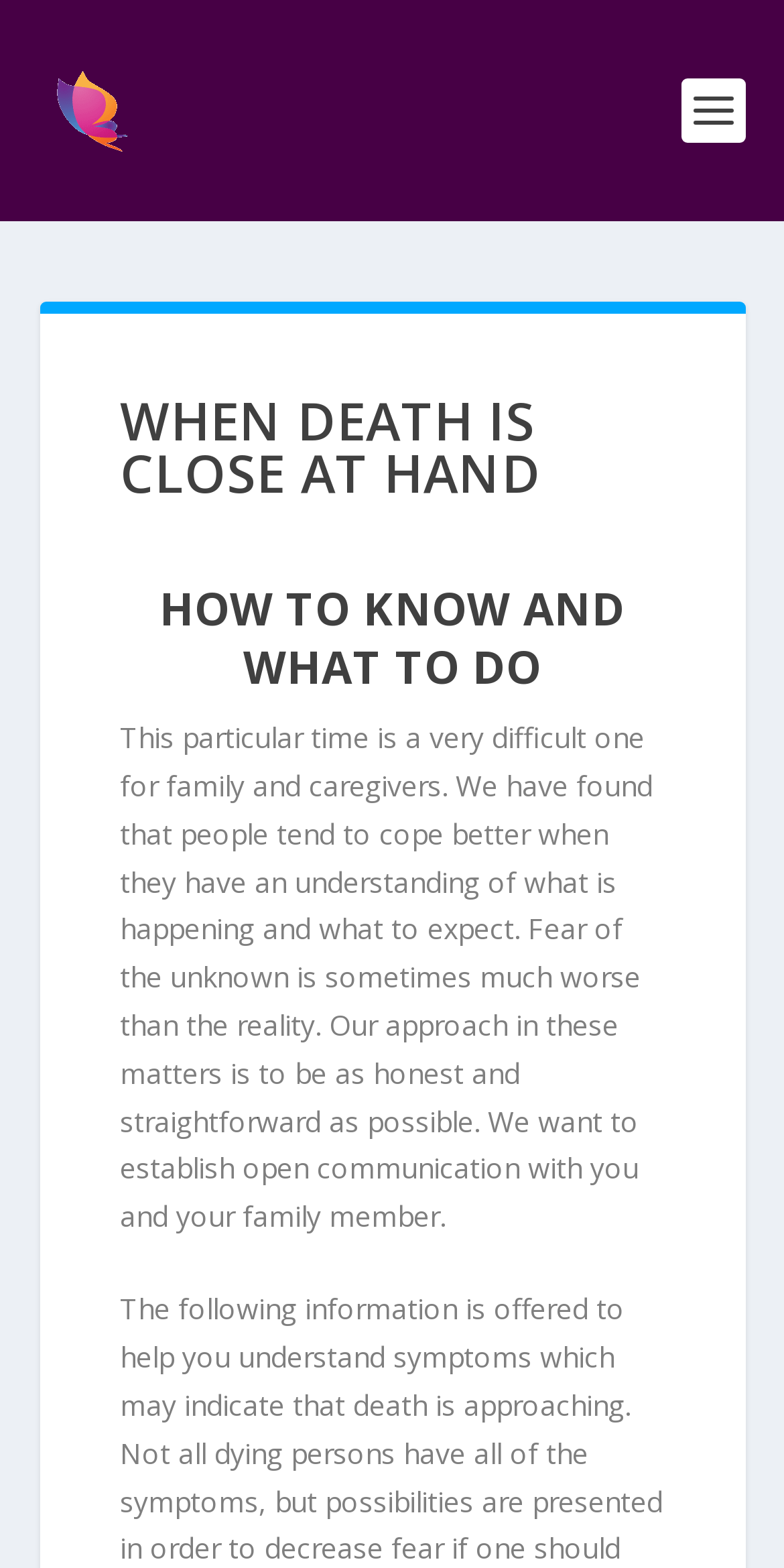Using the description: "alt="Castlegar Hospice Society"", determine the UI element's bounding box coordinates. Ensure the coordinates are in the format of four float numbers between 0 and 1, i.e., [left, top, right, bottom].

[0.05, 0.038, 0.178, 0.103]